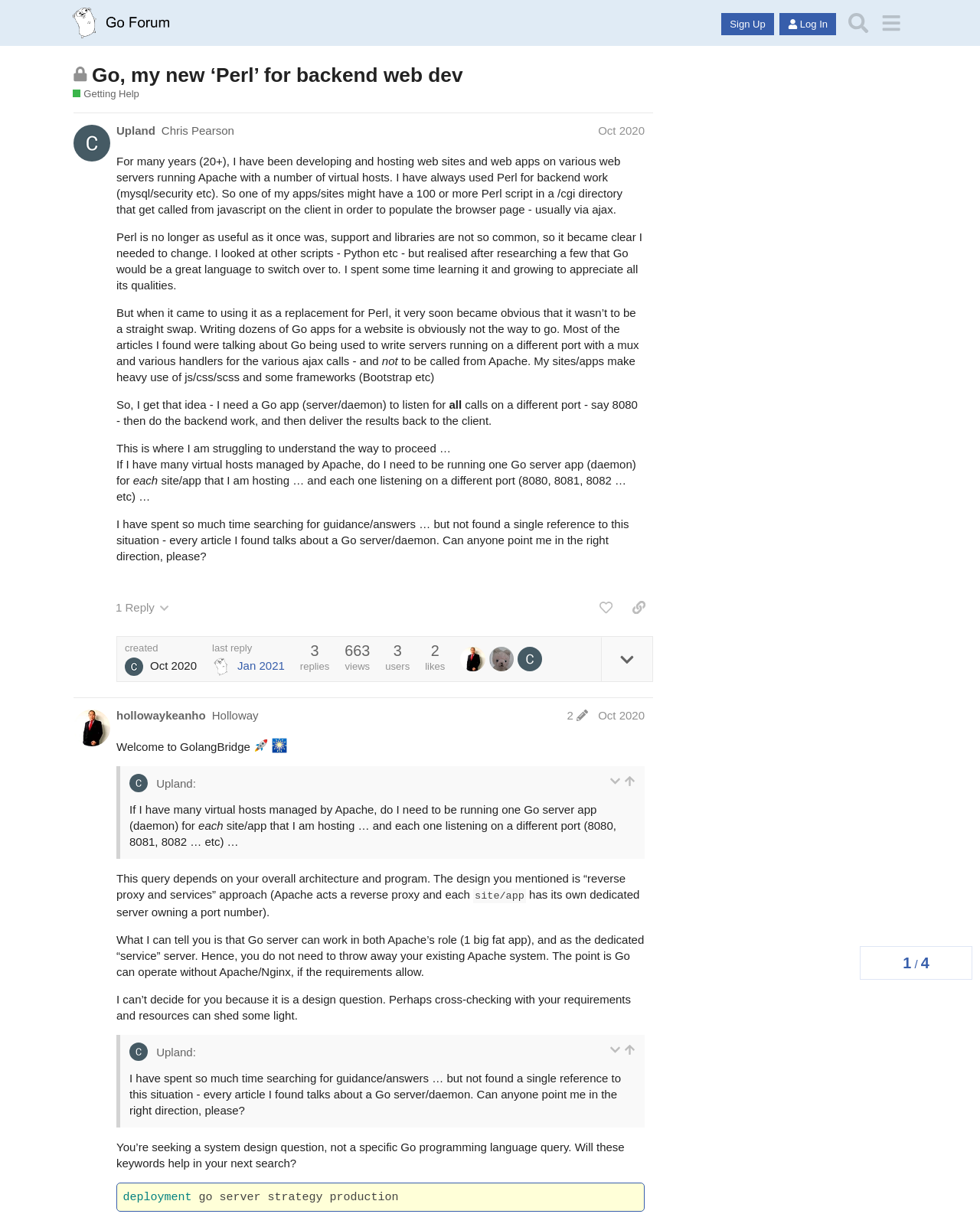Please identify the bounding box coordinates of the element I need to click to follow this instruction: "Sign Up".

[0.736, 0.011, 0.79, 0.029]